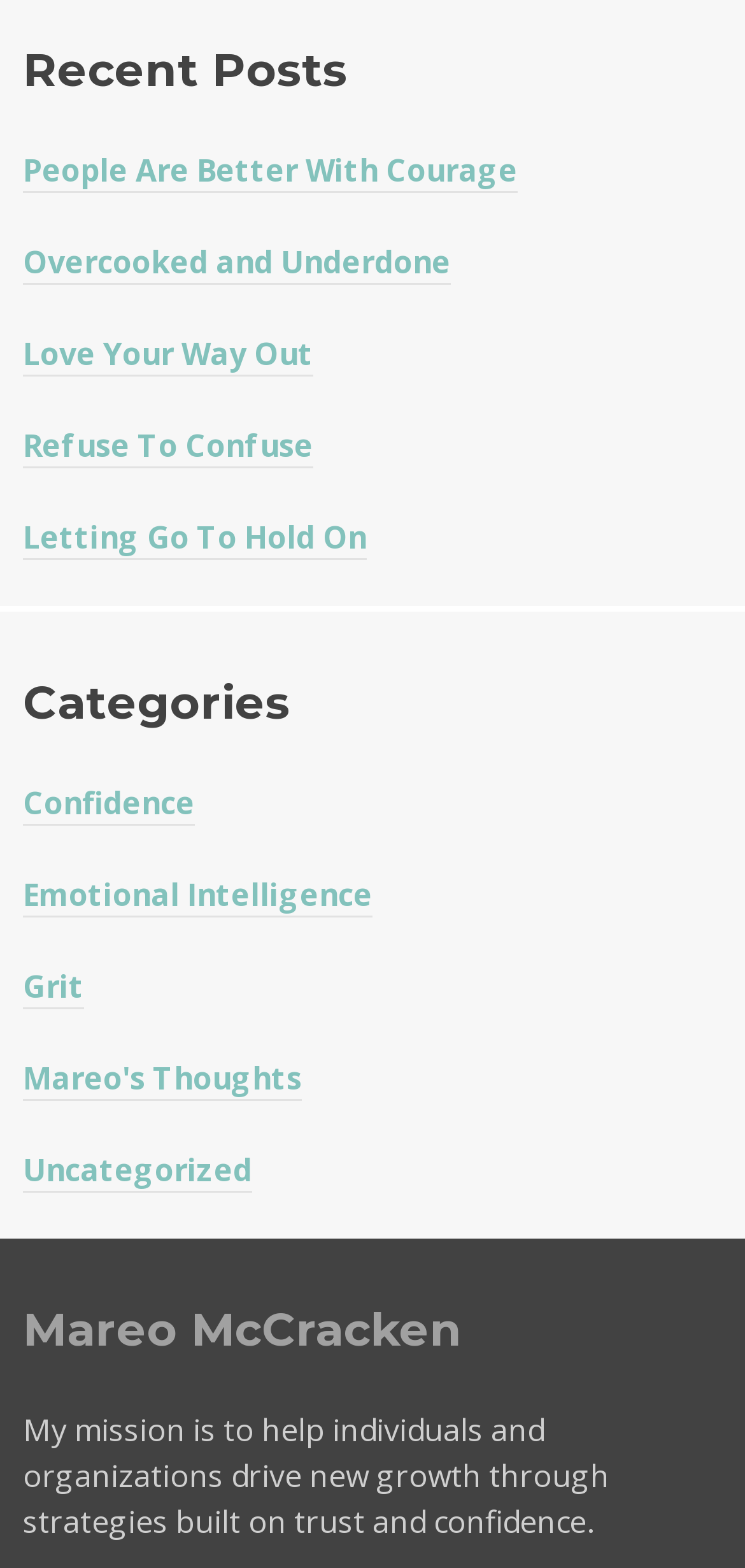How many recent posts are listed?
Provide an in-depth answer to the question, covering all aspects.

The recent posts are listed under the 'Recent Posts' heading, and there are 5 links listed: 'People Are Better With Courage', 'Overcooked and Underdone', 'Love Your Way Out', 'Refuse To Confuse', and 'Letting Go To Hold On'.